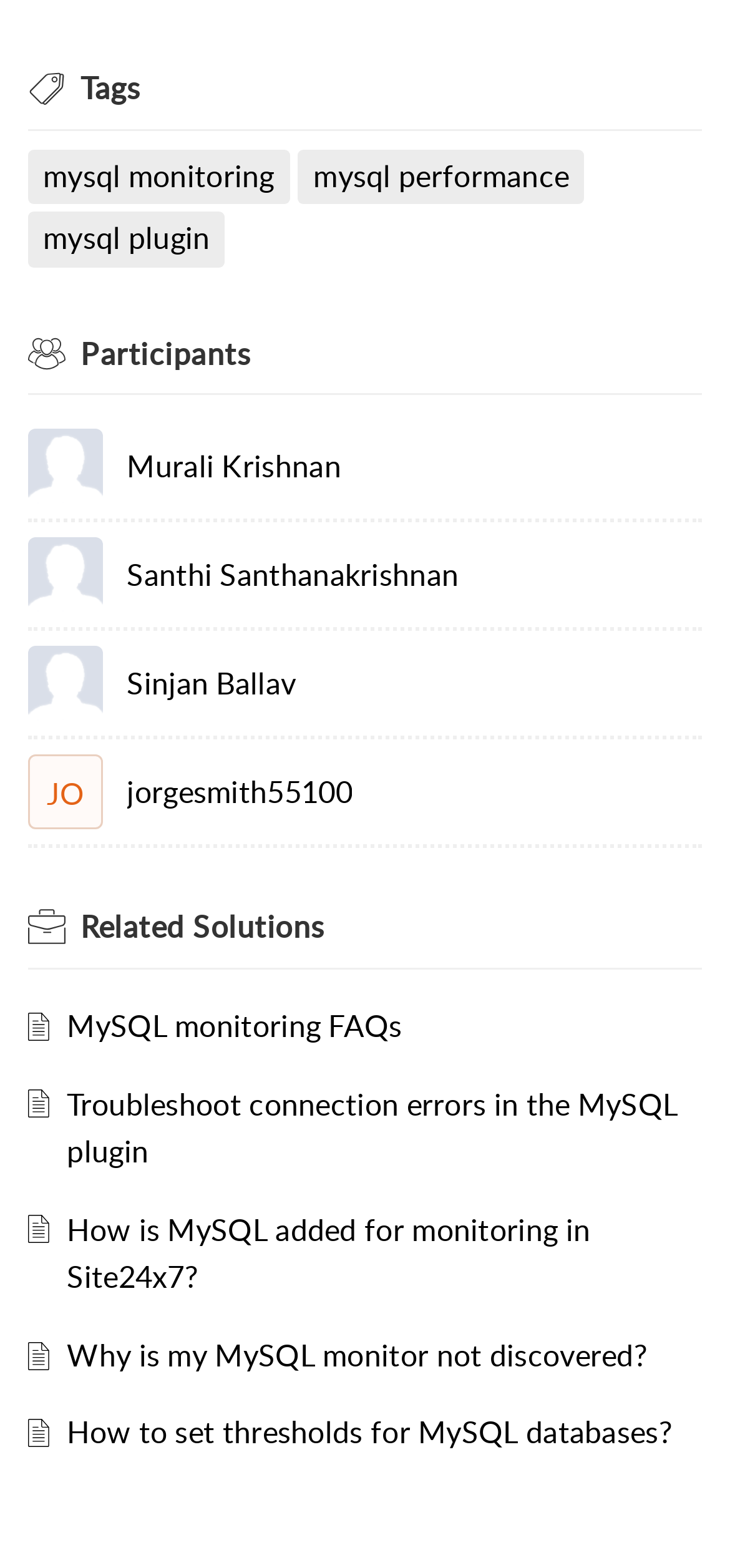Please identify the bounding box coordinates of the area I need to click to accomplish the following instruction: "View Startseite page".

None